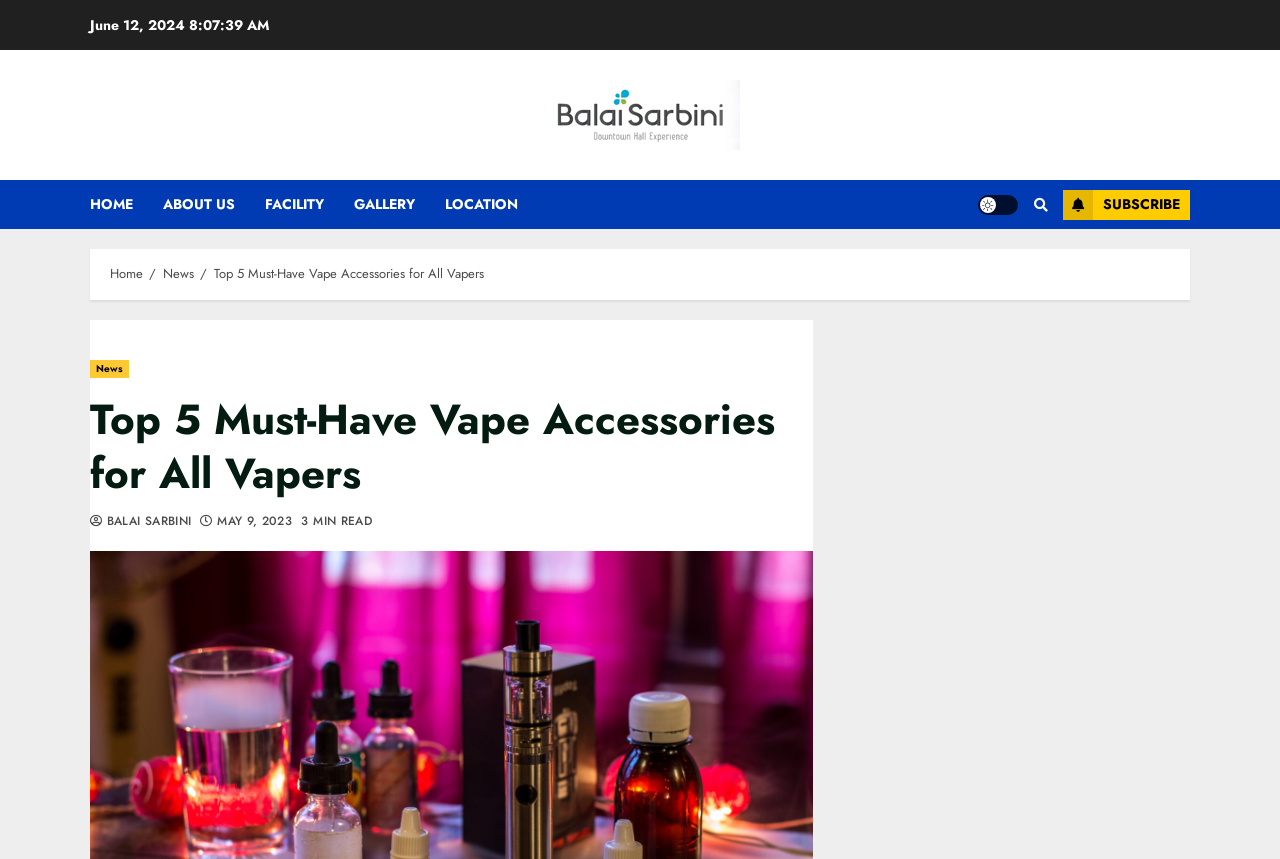Please locate the bounding box coordinates of the region I need to click to follow this instruction: "Click on the 'Enviro-Mentalist' link".

None